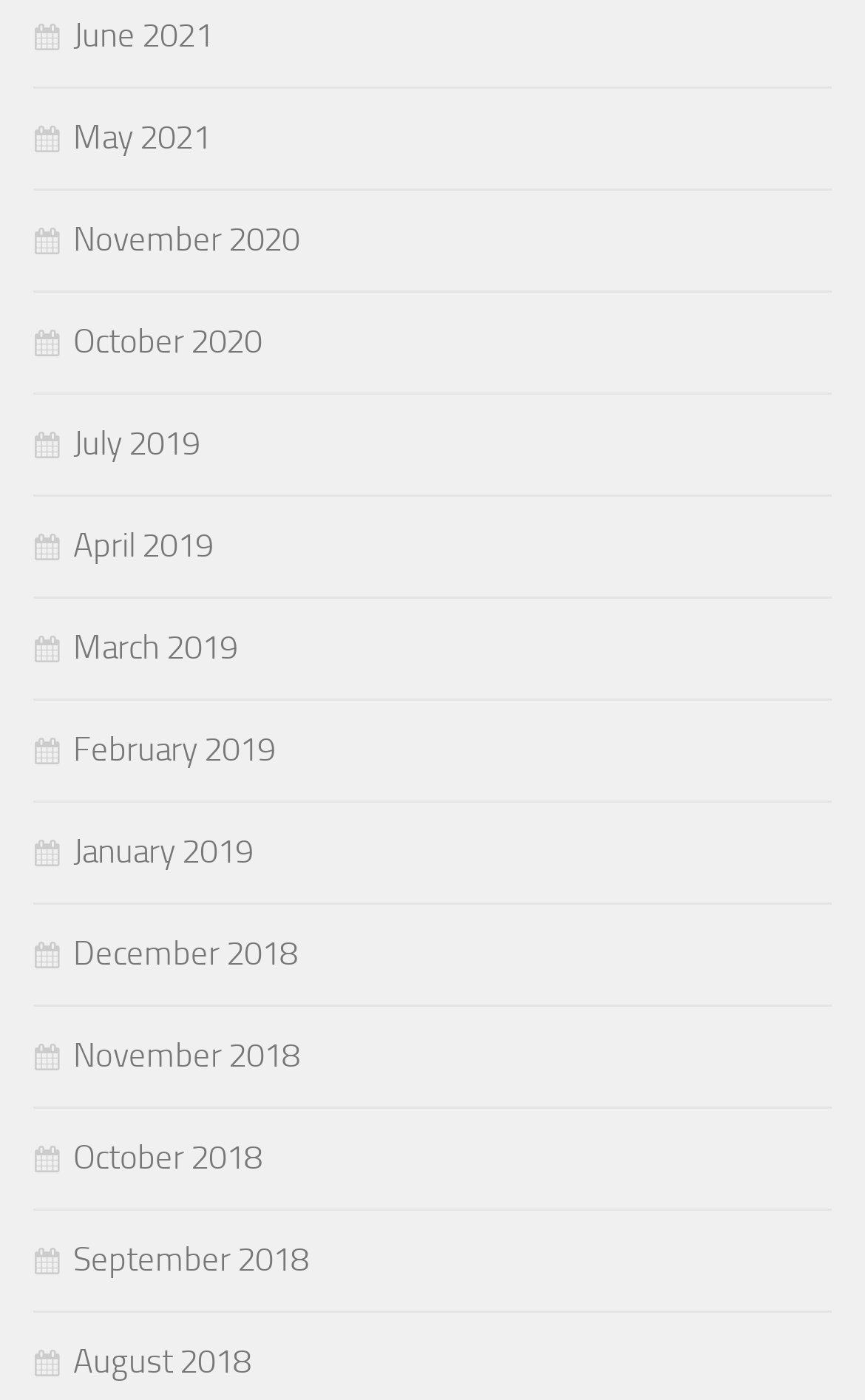Can you find the bounding box coordinates of the area I should click to execute the following instruction: "View May 2021"?

[0.038, 0.083, 0.244, 0.112]